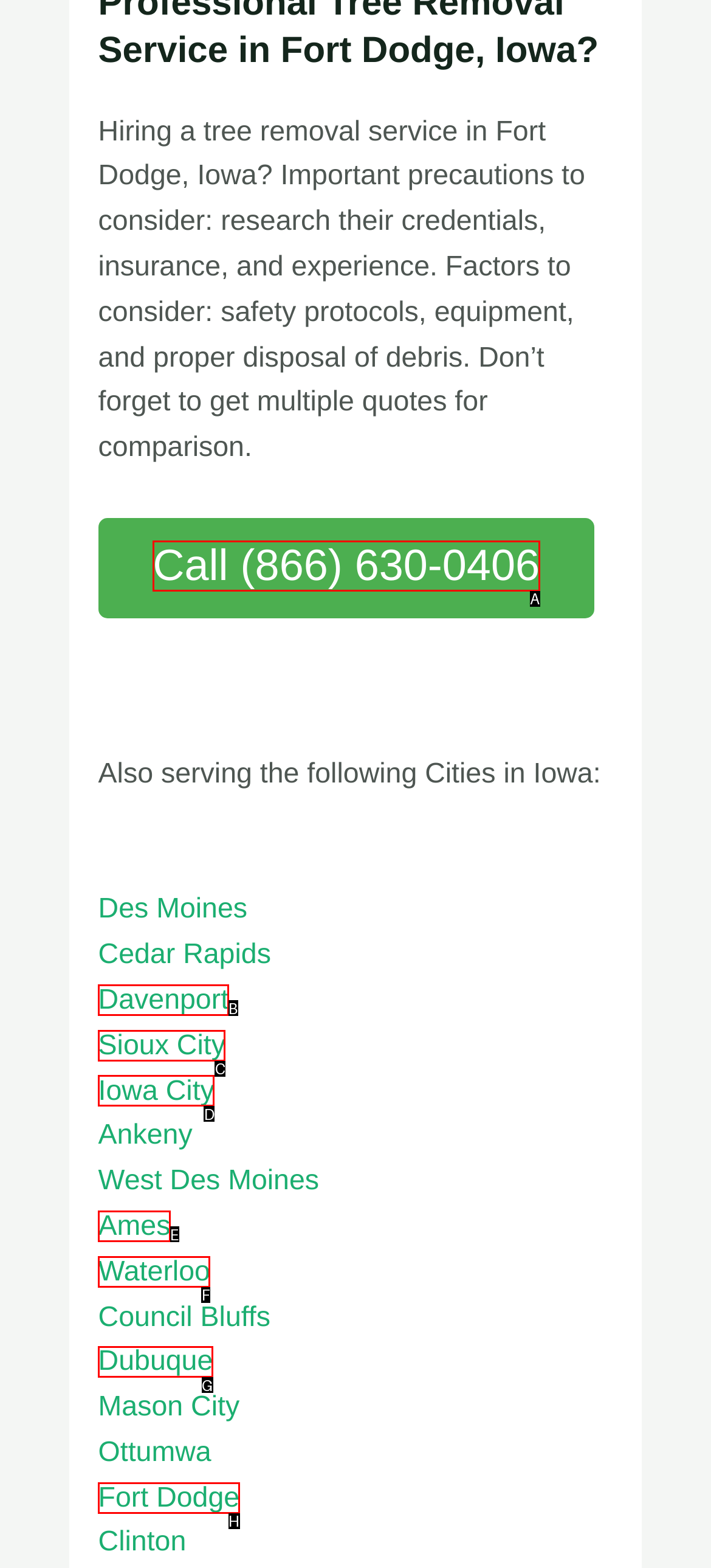Decide which UI element to click to accomplish the task: Call the phone number
Respond with the corresponding option letter.

A